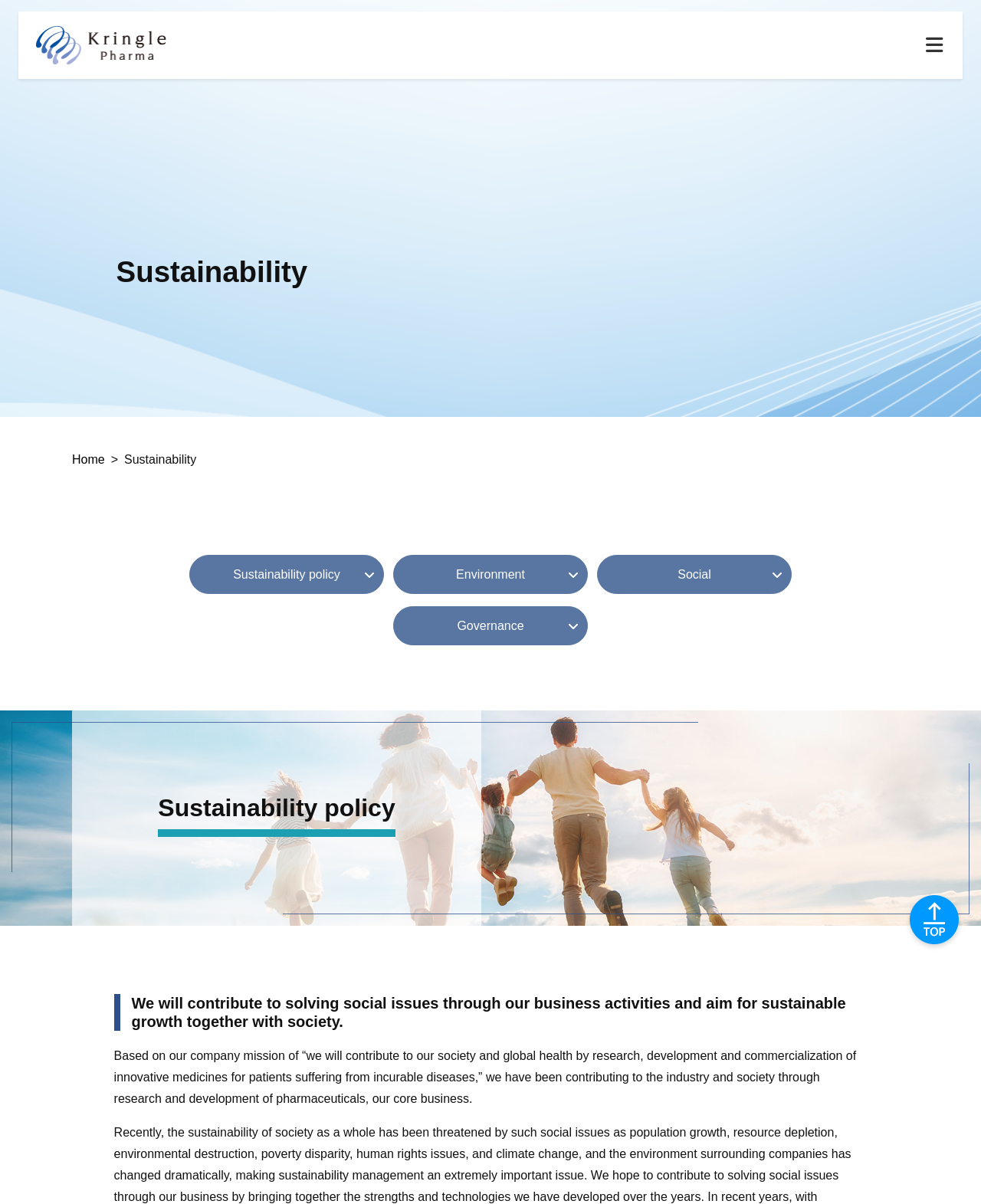What is the core business of the company?
Offer a detailed and exhaustive answer to the question.

The webpage mentions that the company has been contributing to the industry and society through research and development of pharmaceuticals, which is its core business. This is stated in the paragraph that describes the company's mission and contribution to society.